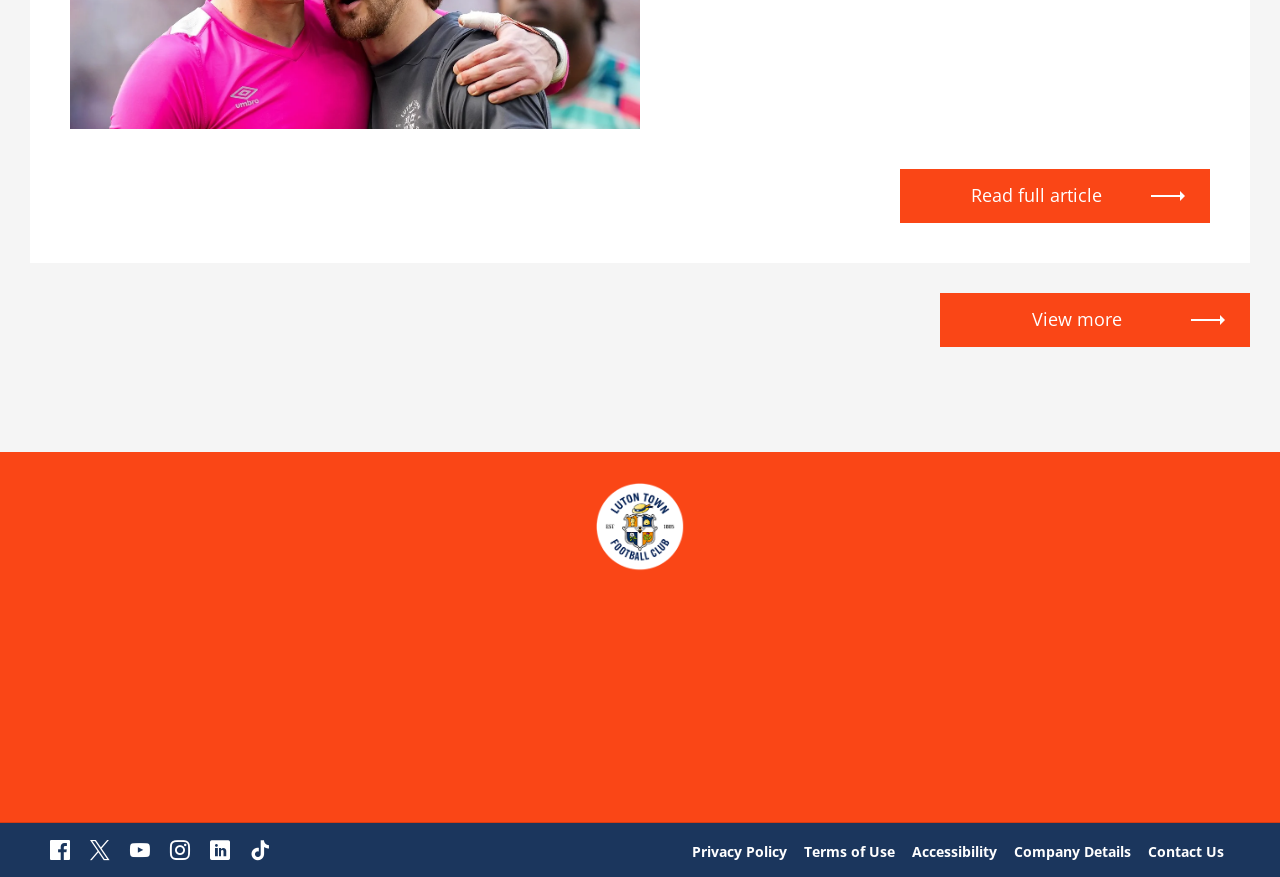Find the bounding box coordinates of the element to click in order to complete the given instruction: "Go to home."

[0.0, 0.55, 1.0, 0.653]